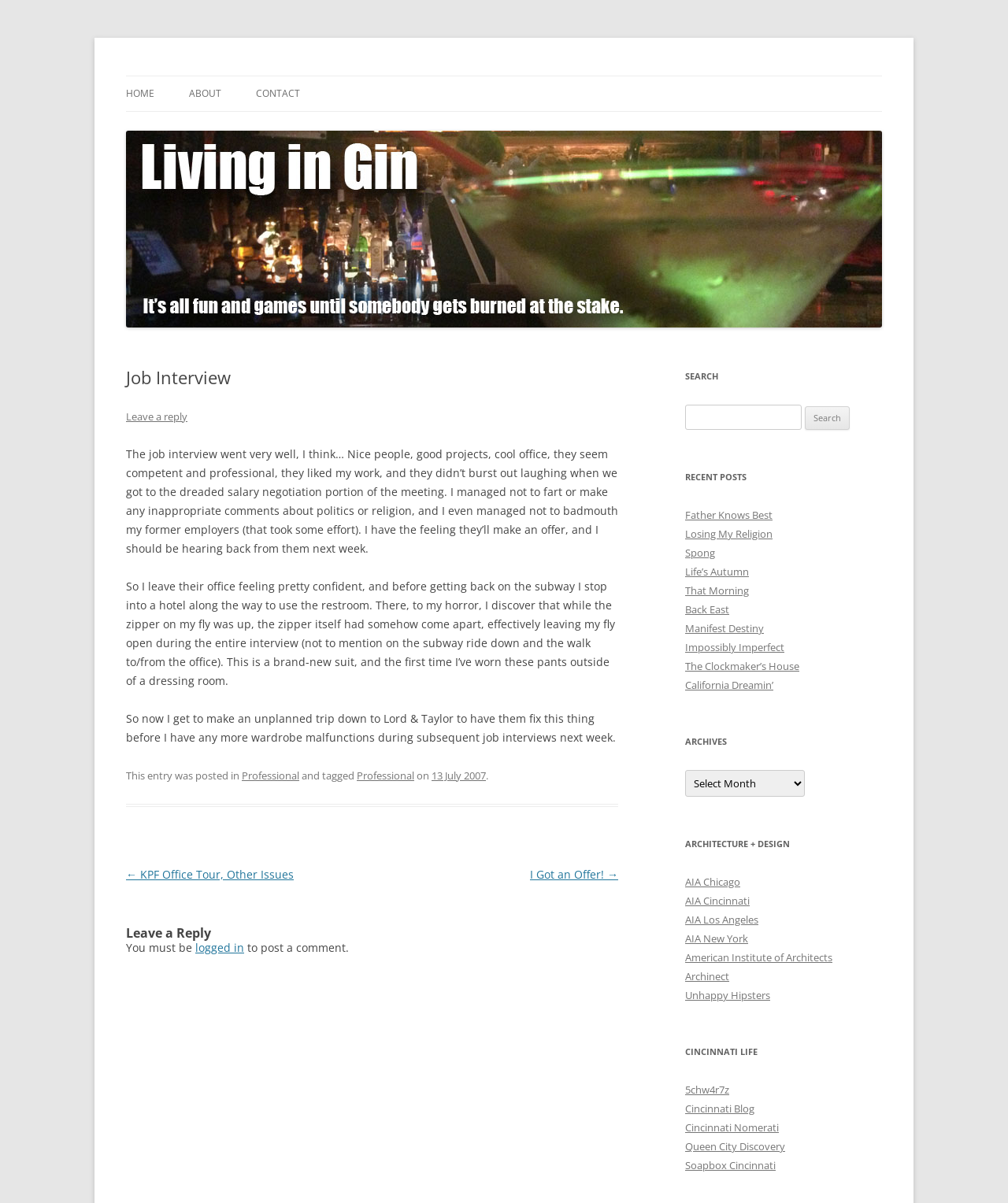Provide a brief response to the question below using one word or phrase:
What is the last link in the 'ARCHITECTURE + DESIGN' section?

Unhappy Hipsters